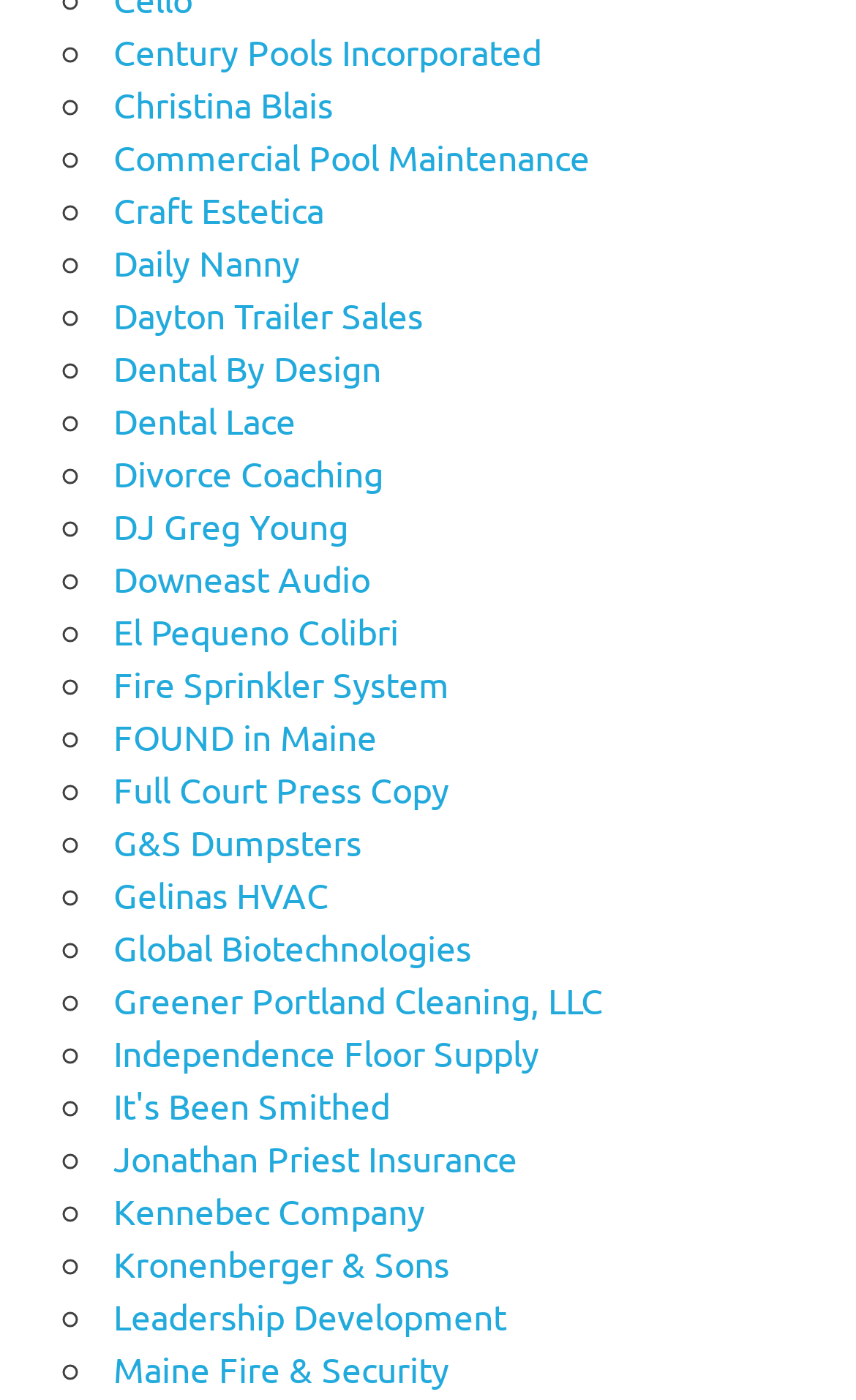Please identify the bounding box coordinates of the region to click in order to complete the given instruction: "check out Dental By Design". The coordinates should be four float numbers between 0 and 1, i.e., [left, top, right, bottom].

[0.133, 0.247, 0.446, 0.278]